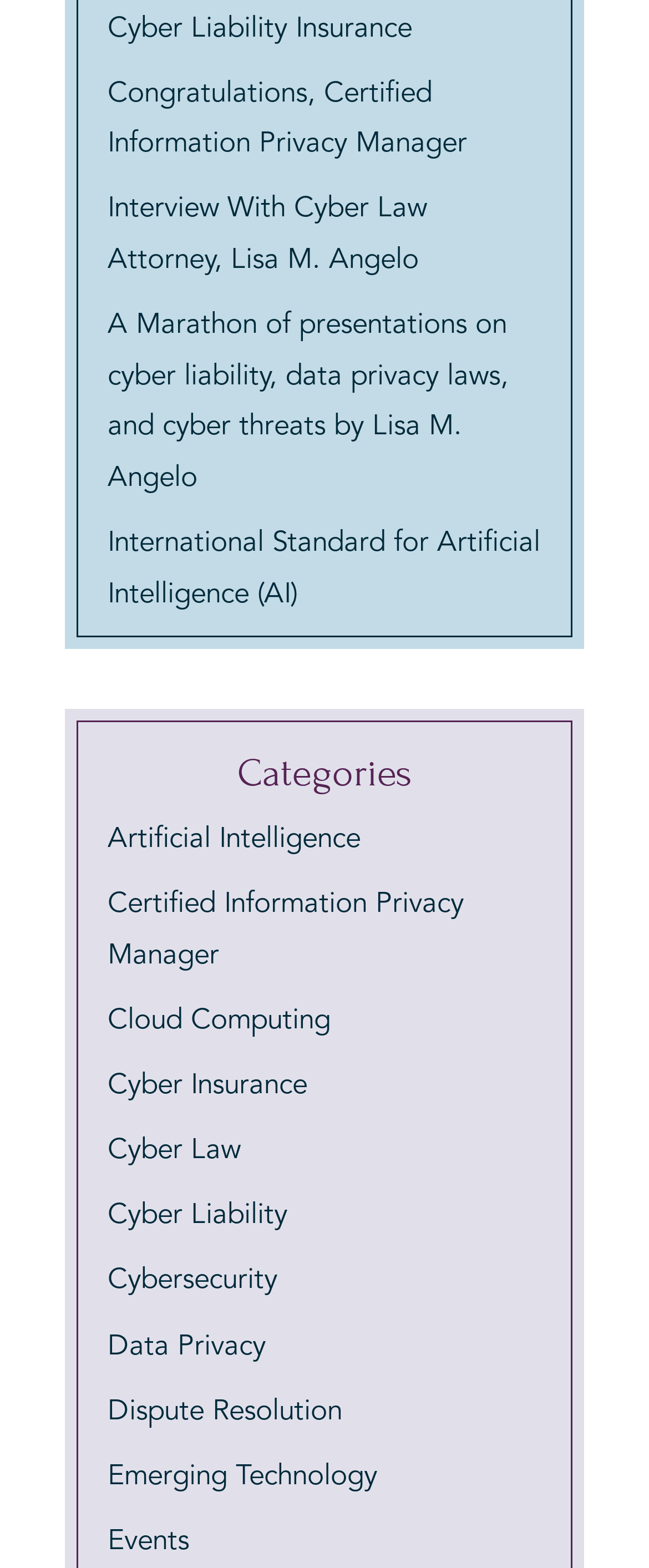Answer in one word or a short phrase: 
What is the last category listed on the webpage?

Events